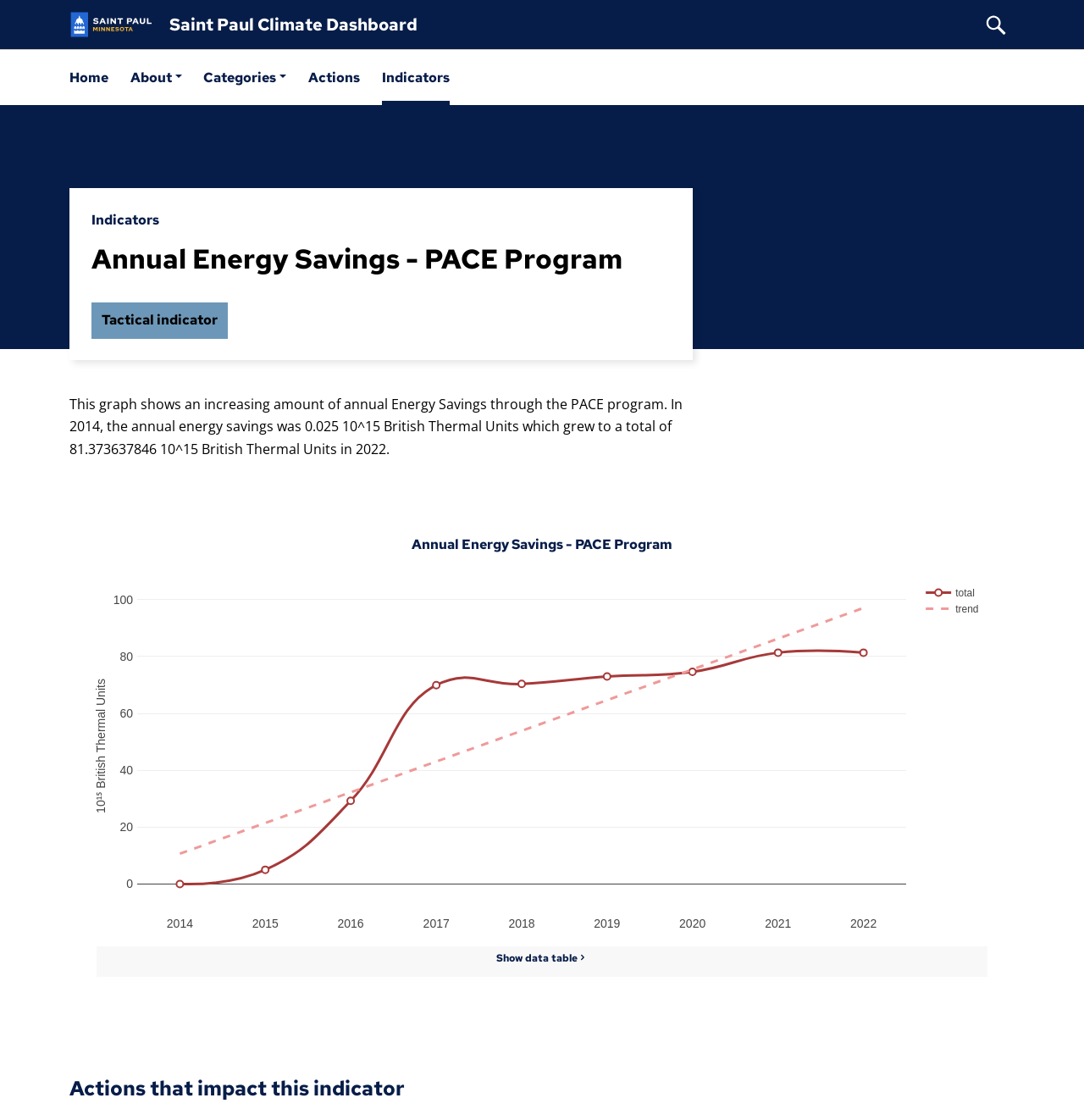Identify the bounding box coordinates of the area you need to click to perform the following instruction: "go to City of Saint Paul, Saint Paul Climate Dashboard Front Page".

[0.064, 0.005, 0.156, 0.039]